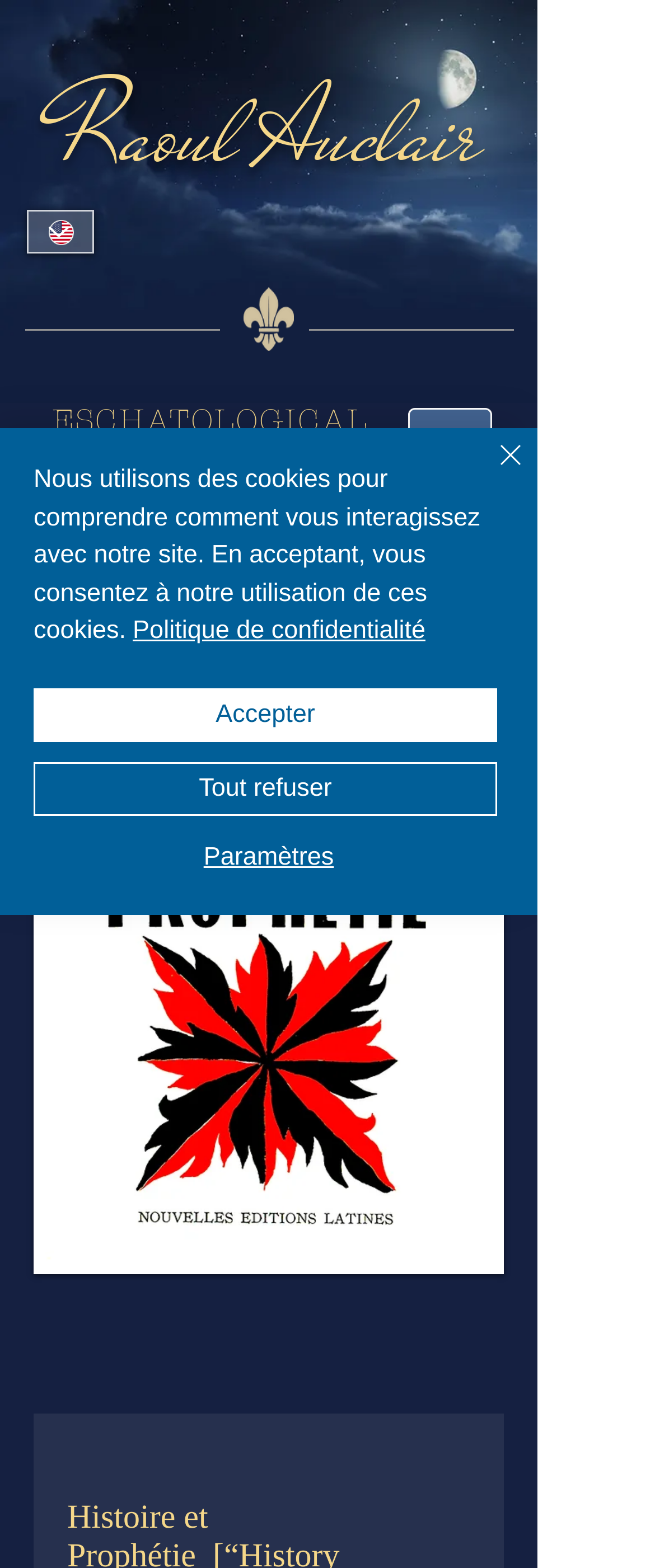Offer a detailed account of what is visible on the webpage.

The webpage is titled "History and Prophecy" by Raoul-Auclair, with a prominent heading displaying the author's name at the top-left corner. Below the author's name, there is a language selector with the option "English" currently selected. 

To the right of the language selector, a heading reads "ESCHATOLOGICAL AND MARIAN AUTHOR", which suggests that the webpage is related to the author's work on eschatology and Marian studies. 

On the top-right side, there is a navigation menu labeled "Site", accompanied by a button with a dropdown menu. The button features an image. 

A prominent alert message occupies a significant portion of the page, informing users that the site uses cookies to understand their interactions. The alert provides a link to the "Politique de confidentialité" (Privacy Policy) and offers three buttons: "Accepter" (Accept), "Tout refuser" (Refuse All), and "Paramètres" (Settings). There is also a "Close" button with a corresponding image, allowing users to dismiss the alert.